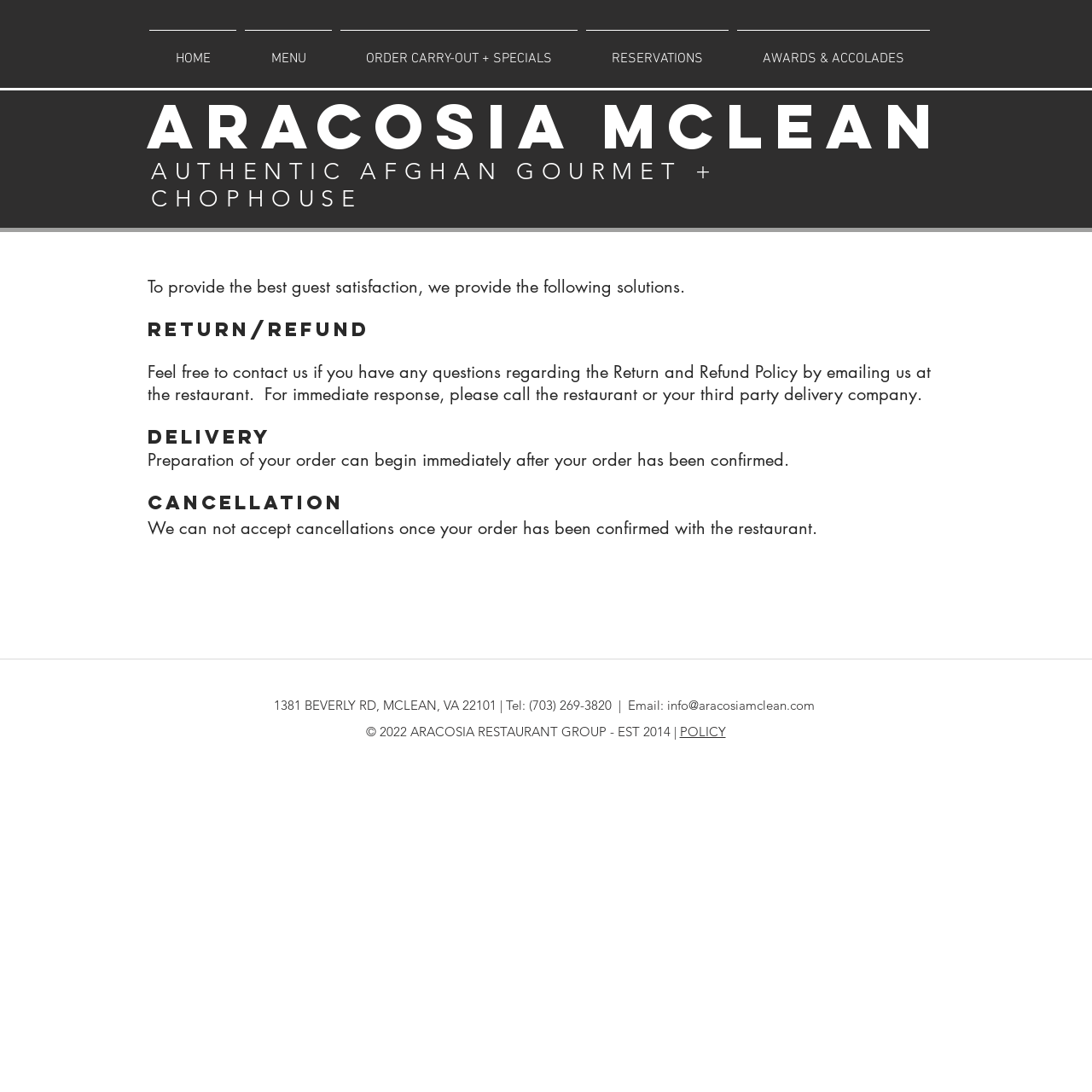Refer to the image and provide an in-depth answer to the question: 
What is the address of Aracosia McLean?

The address of Aracosia McLean is provided at the bottom of the webpage, which is 1381 Beverly Rd, McLean, VA 22101.